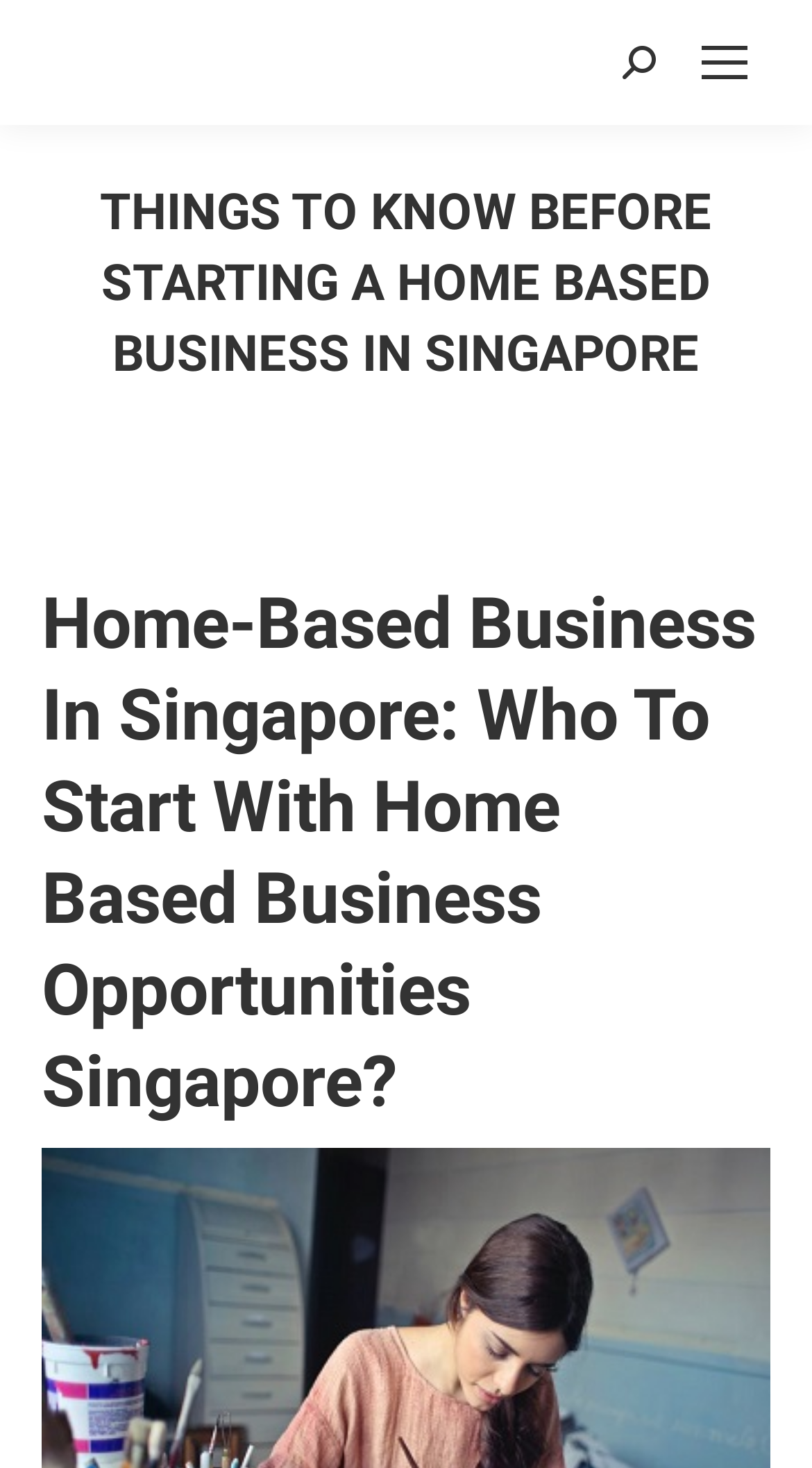Using the information in the image, give a comprehensive answer to the question: 
How many links are present in the top-right corner?

In the top-right corner of the webpage, there are two links: a 'Mobile menu icon' link and a search link. The 'Mobile menu icon' link is represented by three horizontal lines, and the search link is accompanied by a magnifying glass icon.